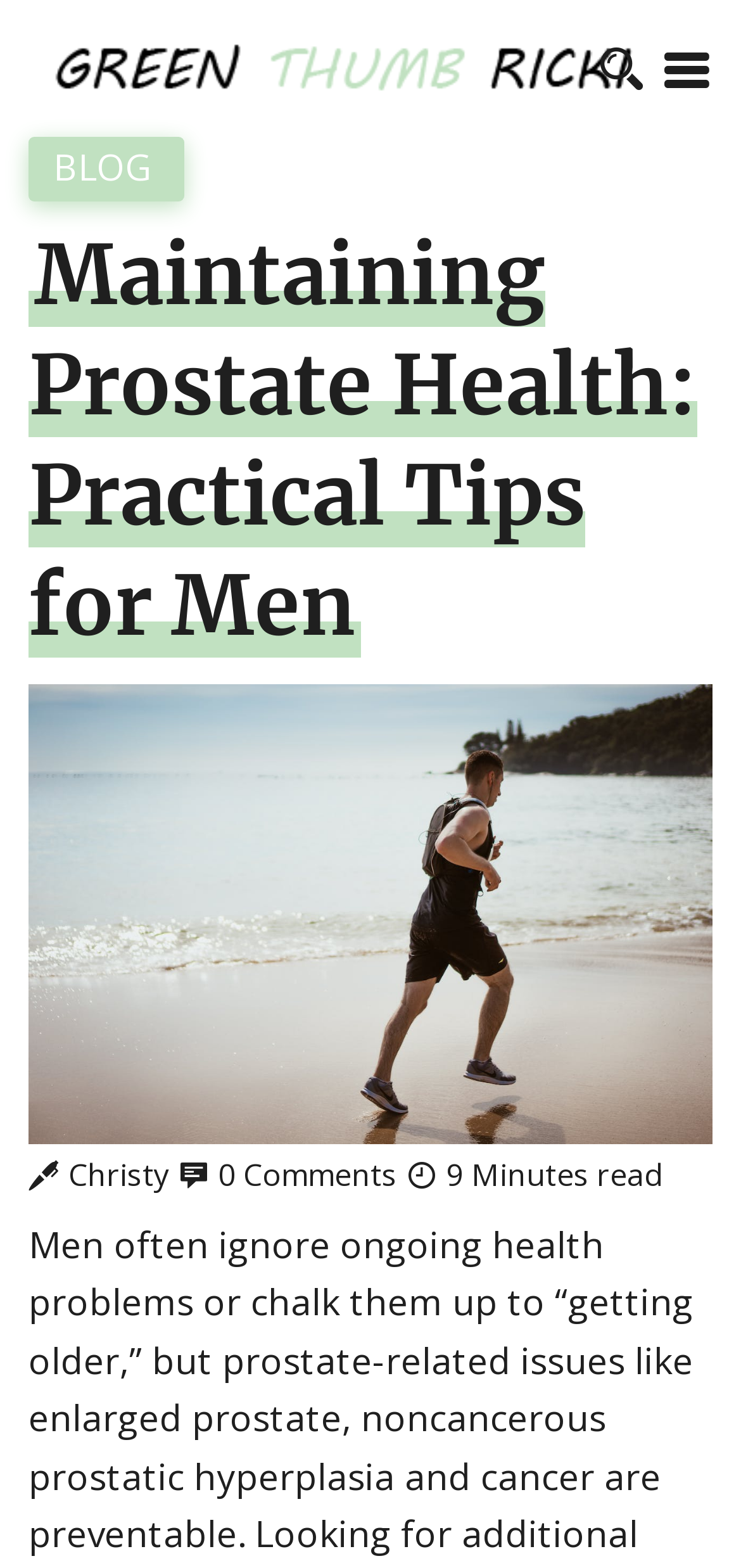What is the author of the blog post?
Provide a short answer using one word or a brief phrase based on the image.

Christy